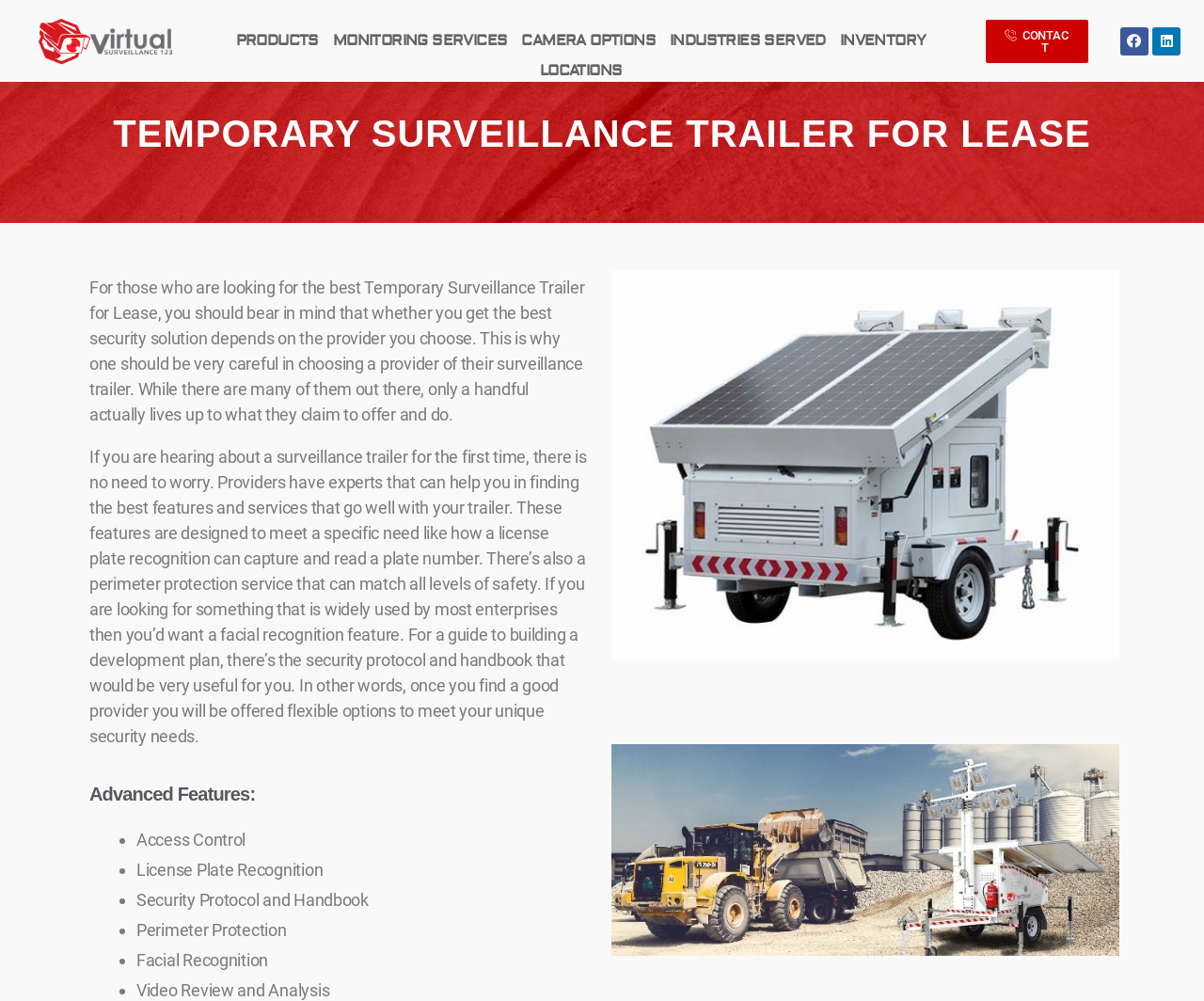Identify the bounding box coordinates of the clickable region to carry out the given instruction: "Click on the 'Linkedin' social media link".

[0.957, 0.027, 0.981, 0.055]